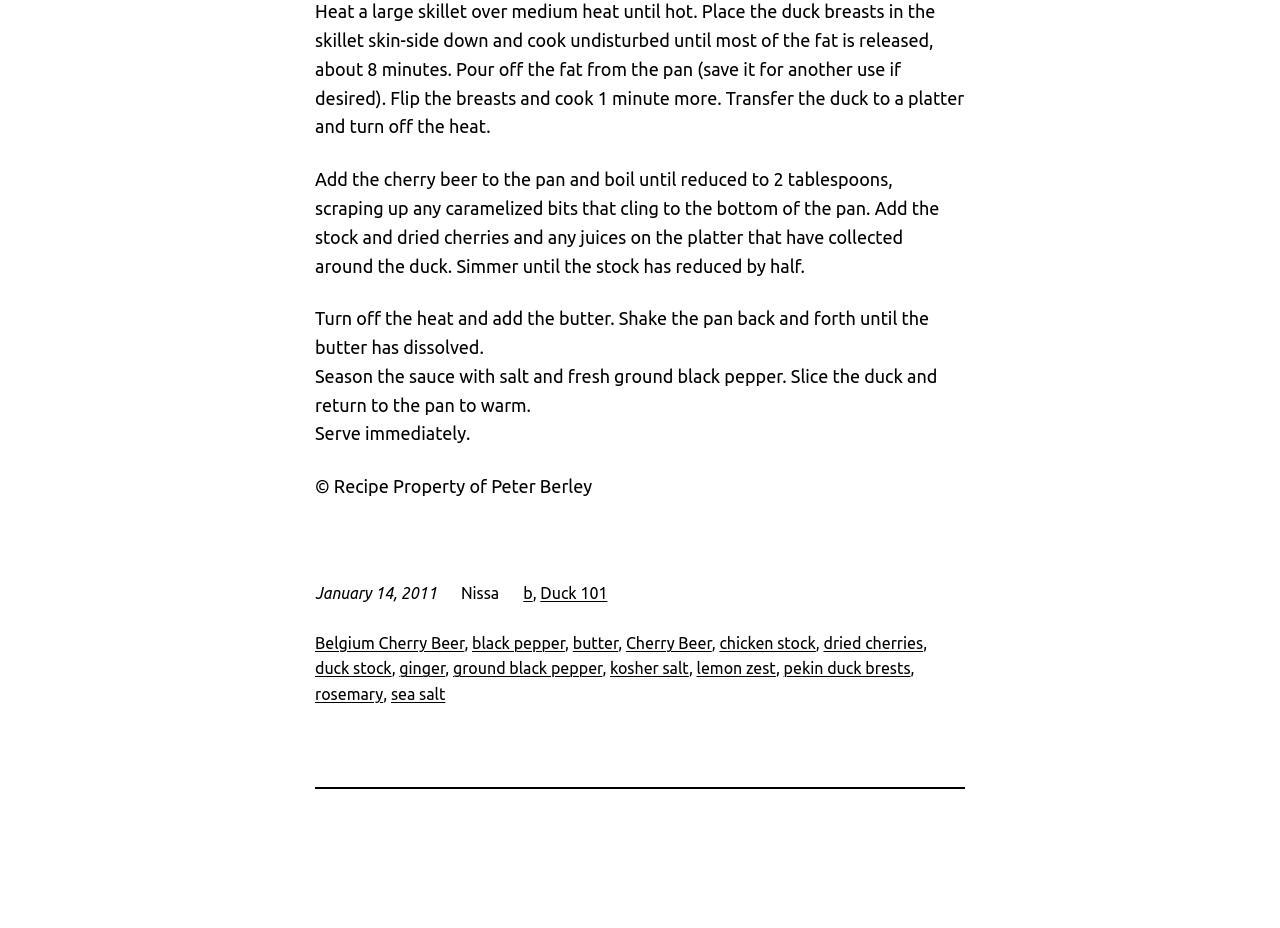Look at the image and give a detailed response to the following question: What is the type of duck used in the recipe?

The type of duck used in the recipe is Pekin duck breasts, as mentioned in the list of ingredients, 'pekin duck brests'.